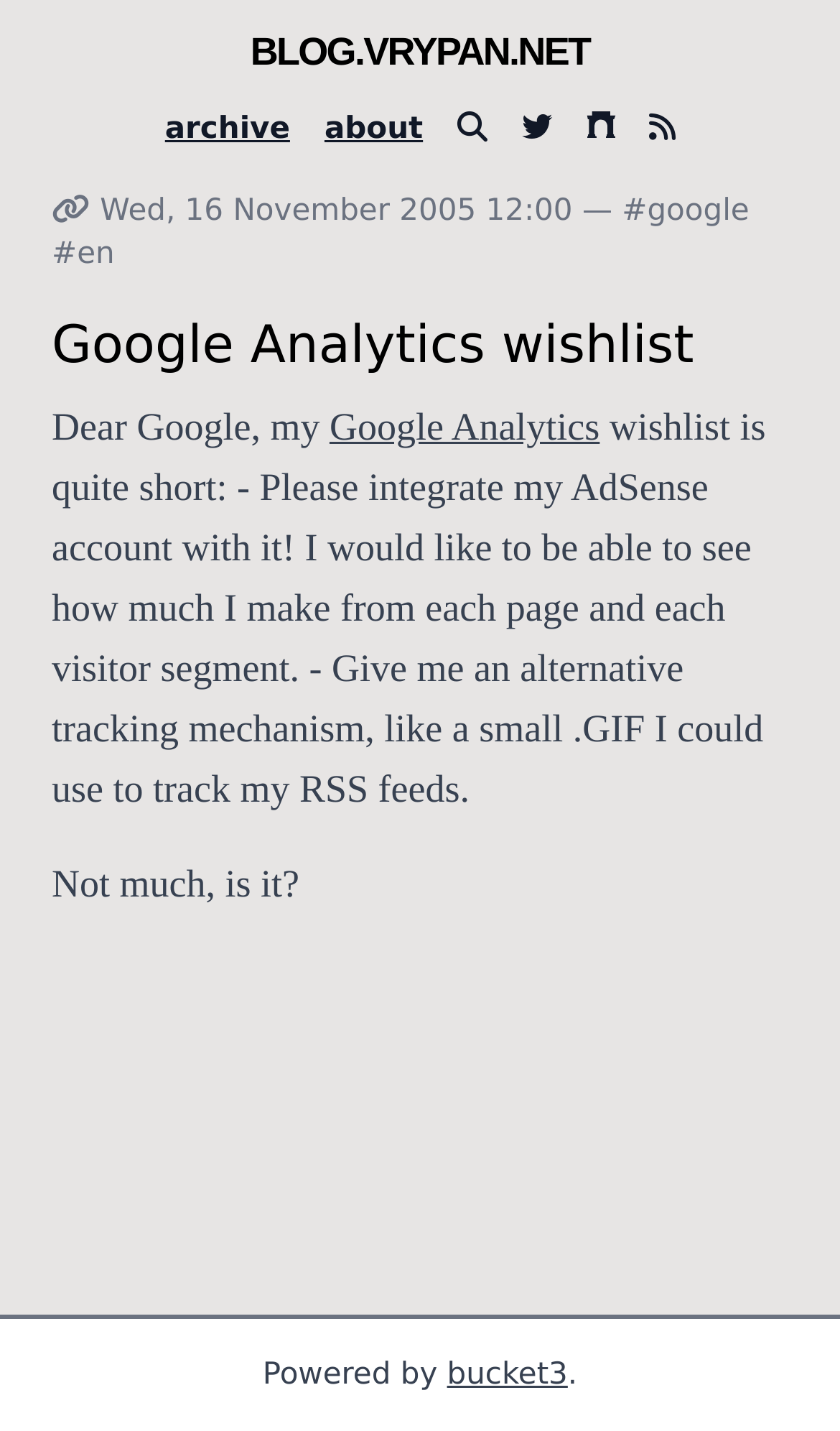Determine the bounding box coordinates of the clickable element to achieve the following action: 'read about the author'. Provide the coordinates as four float values between 0 and 1, formatted as [left, top, right, bottom].

[0.386, 0.072, 0.504, 0.108]